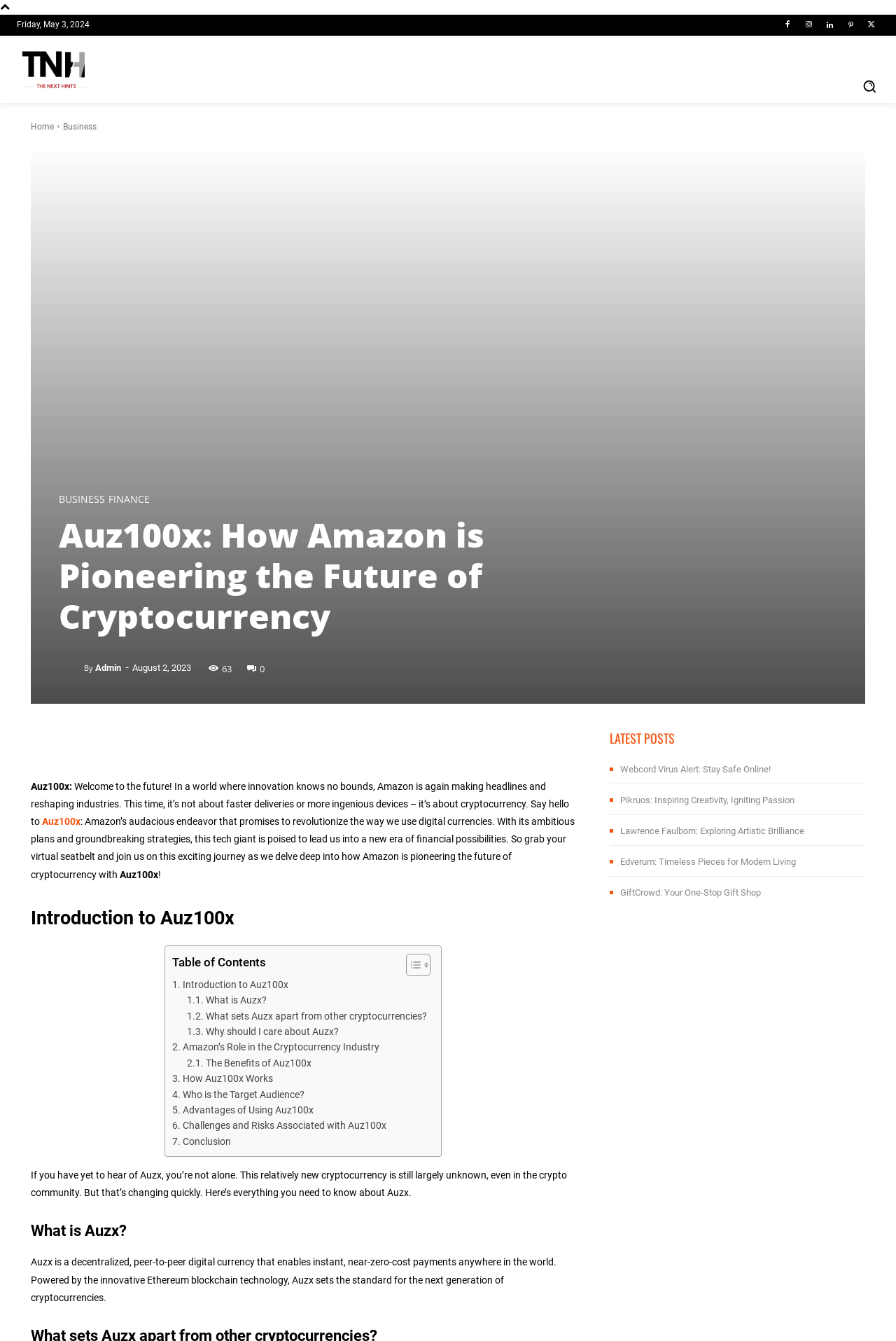Can you specify the bounding box coordinates for the region that should be clicked to fulfill this instruction: "Click on the 'HOME' link".

[0.099, 0.027, 0.139, 0.052]